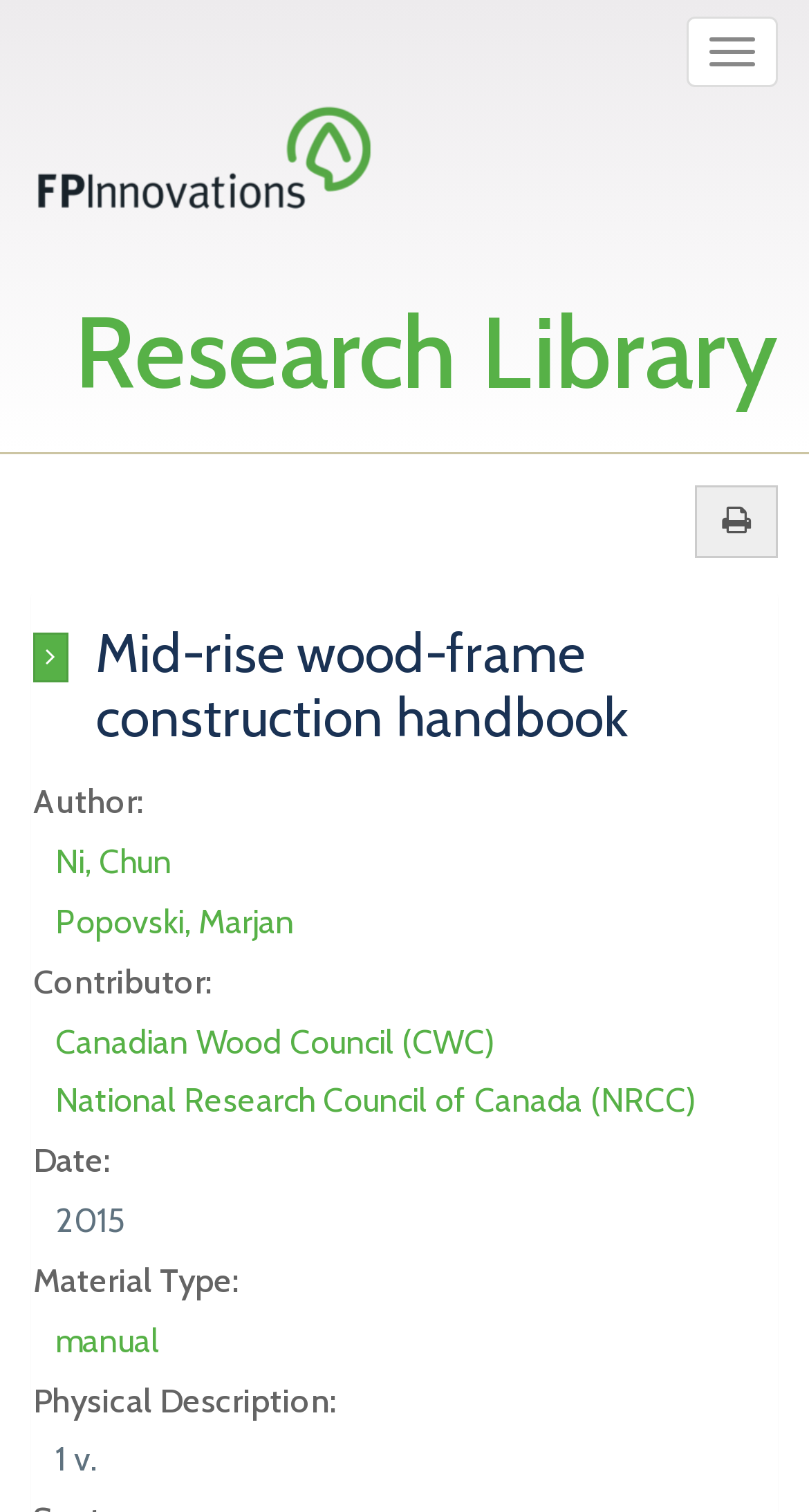Respond to the question below with a single word or phrase: Who are the authors of the handbook?

Ni, Chun and Popovski, Marjan